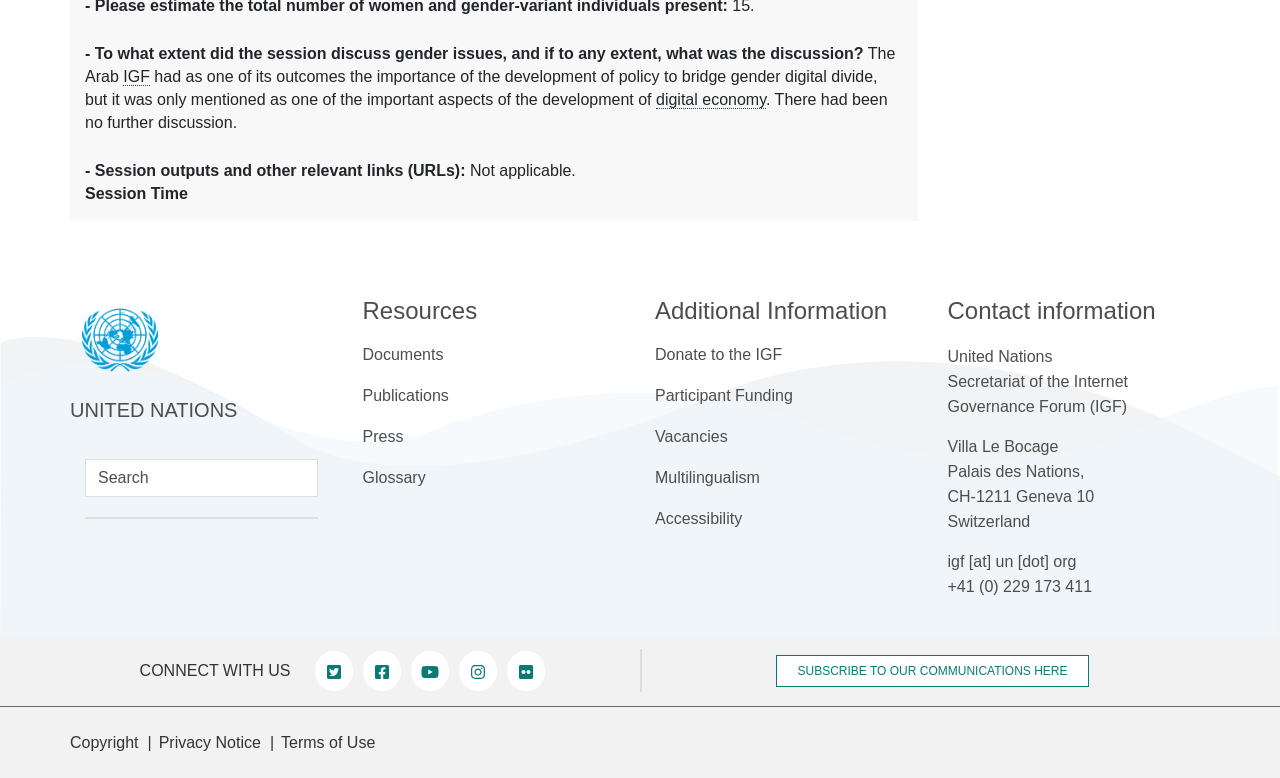Please locate the bounding box coordinates of the element's region that needs to be clicked to follow the instruction: "Donate to the IGF". The bounding box coordinates should be provided as four float numbers between 0 and 1, i.e., [left, top, right, bottom].

[0.512, 0.429, 0.717, 0.482]